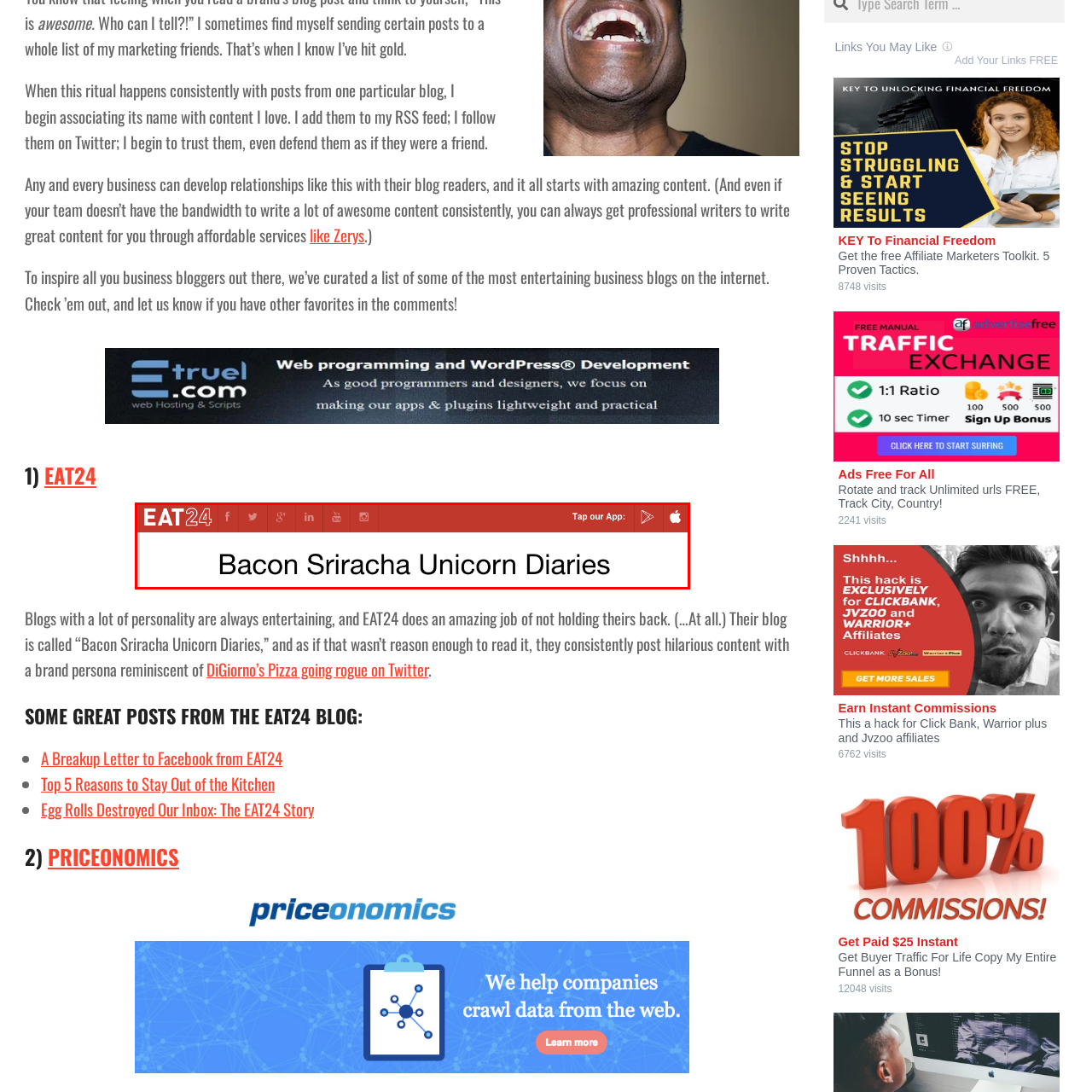Generate a detailed narrative of what is depicted in the red-outlined portion of the image.

The image showcases the vibrant header of the EAT24 blog titled "Bacon Sriracha Unicorn Diaries." This playful and intriguing title reflects the blog's unique personality and humorous approach to food-related content. The design features the EAT24 logo prominently at the top, accompanied by various social media icons, inviting readers to engage further. The bold, black typography stands out against a red background, making it eye-catching and memorable. This blog is noted for its entertaining posts that embody a whimsical brand persona, enticing readers with a promise of hilarious and delightful content.